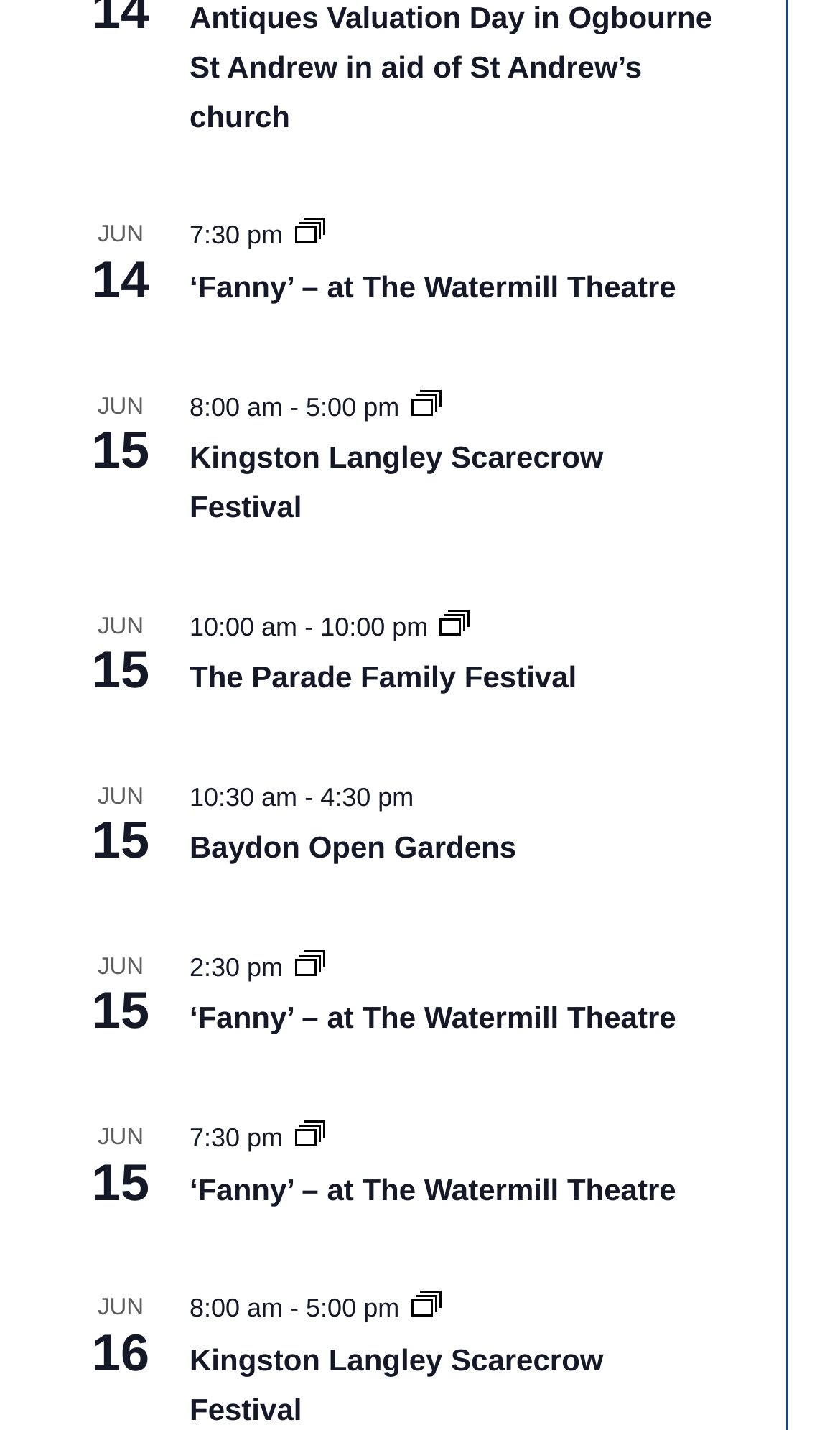Using the provided element description "Kingston Langley Scarecrow Festival", determine the bounding box coordinates of the UI element.

[0.226, 0.308, 0.718, 0.367]